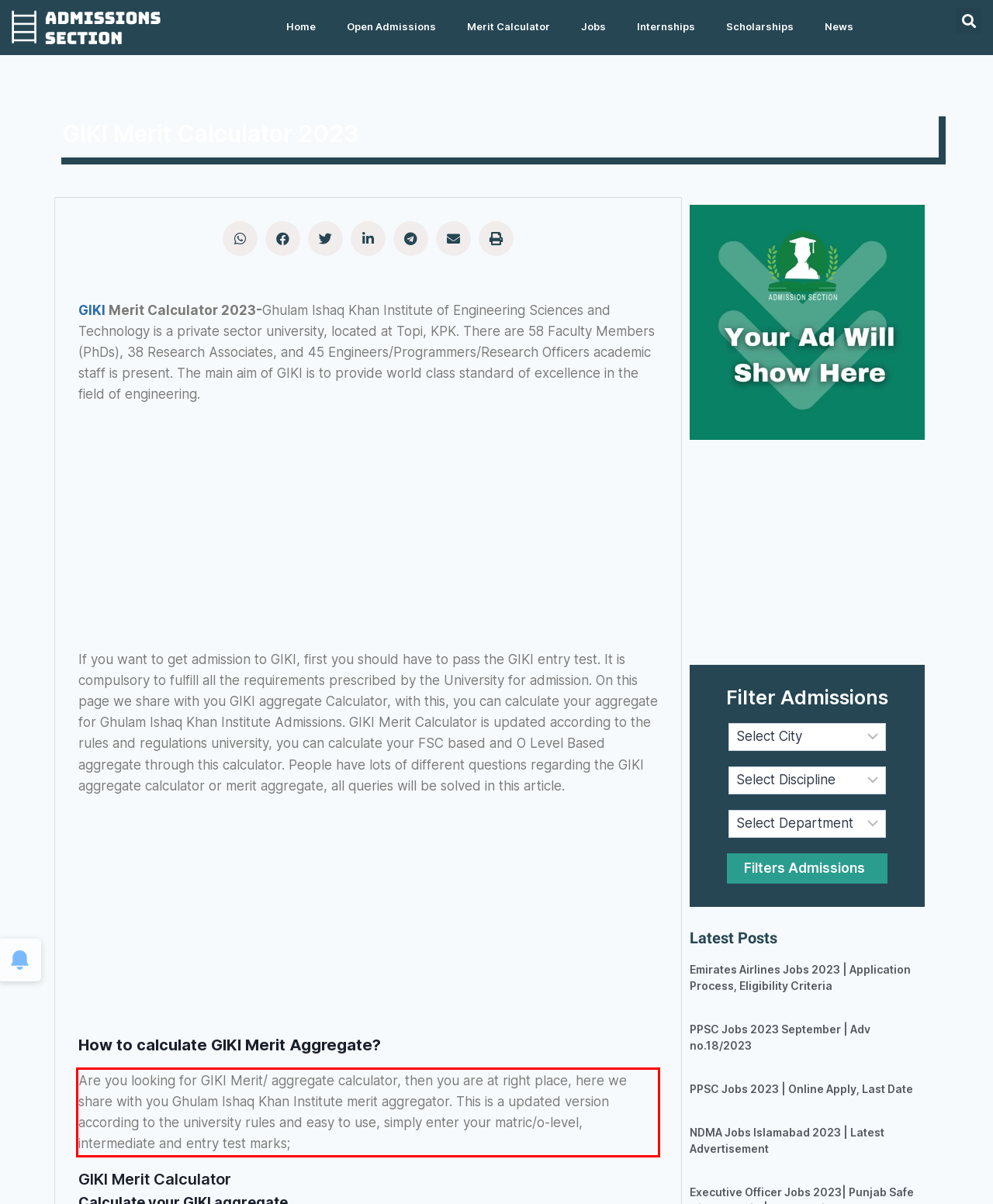Identify the text inside the red bounding box on the provided webpage screenshot by performing OCR.

Are you looking for GIKI Merit/ aggregate calculator, then you are at right place, here we share with you Ghulam Ishaq Khan Institute merit aggregator. This is a updated version according to the university rules and easy to use, simply enter your matric/o-level, intermediate and entry test marks;